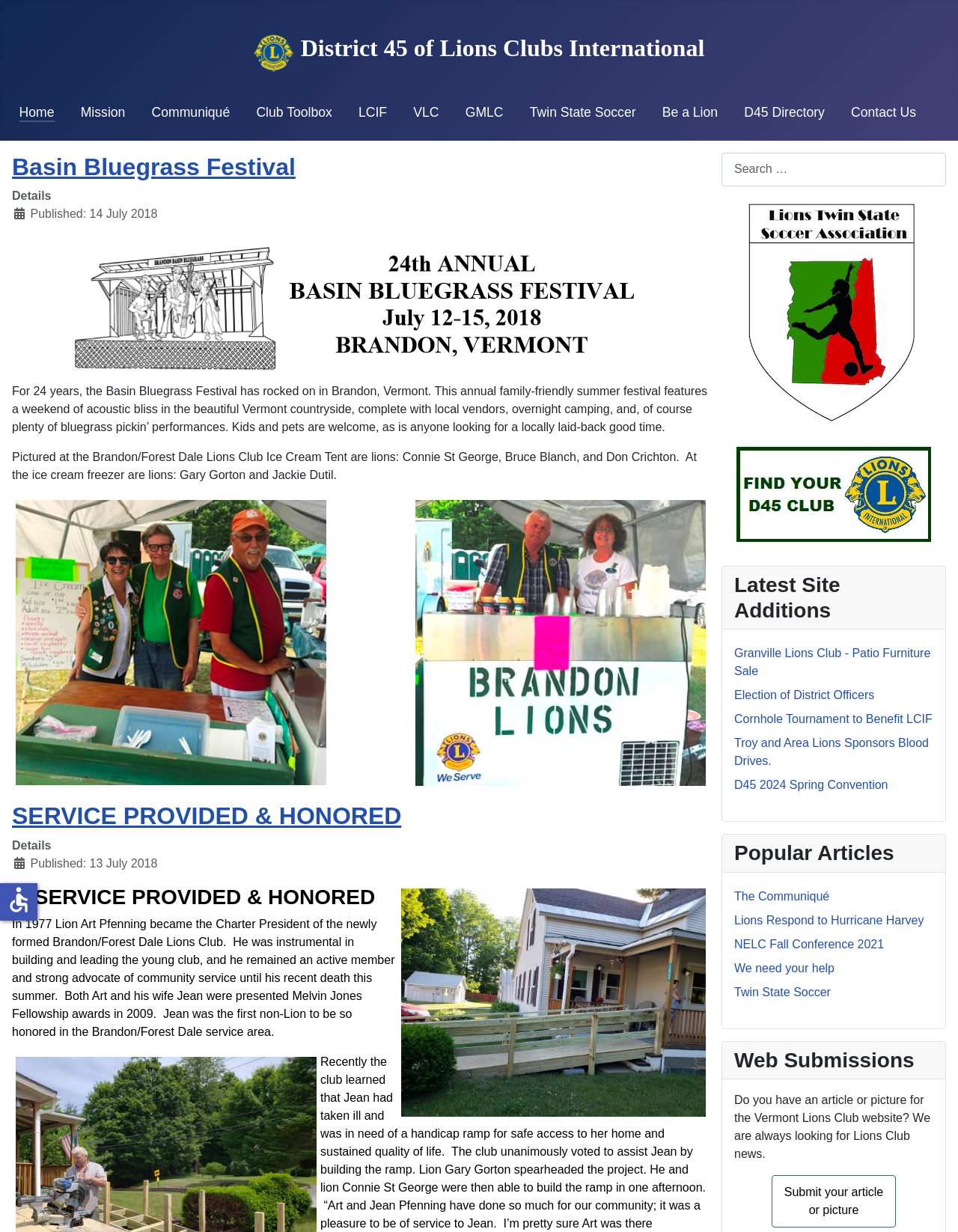Determine the coordinates of the bounding box that should be clicked to complete the instruction: "Submit your article or picture". The coordinates should be represented by four float numbers between 0 and 1: [left, top, right, bottom].

[0.805, 0.954, 0.935, 0.996]